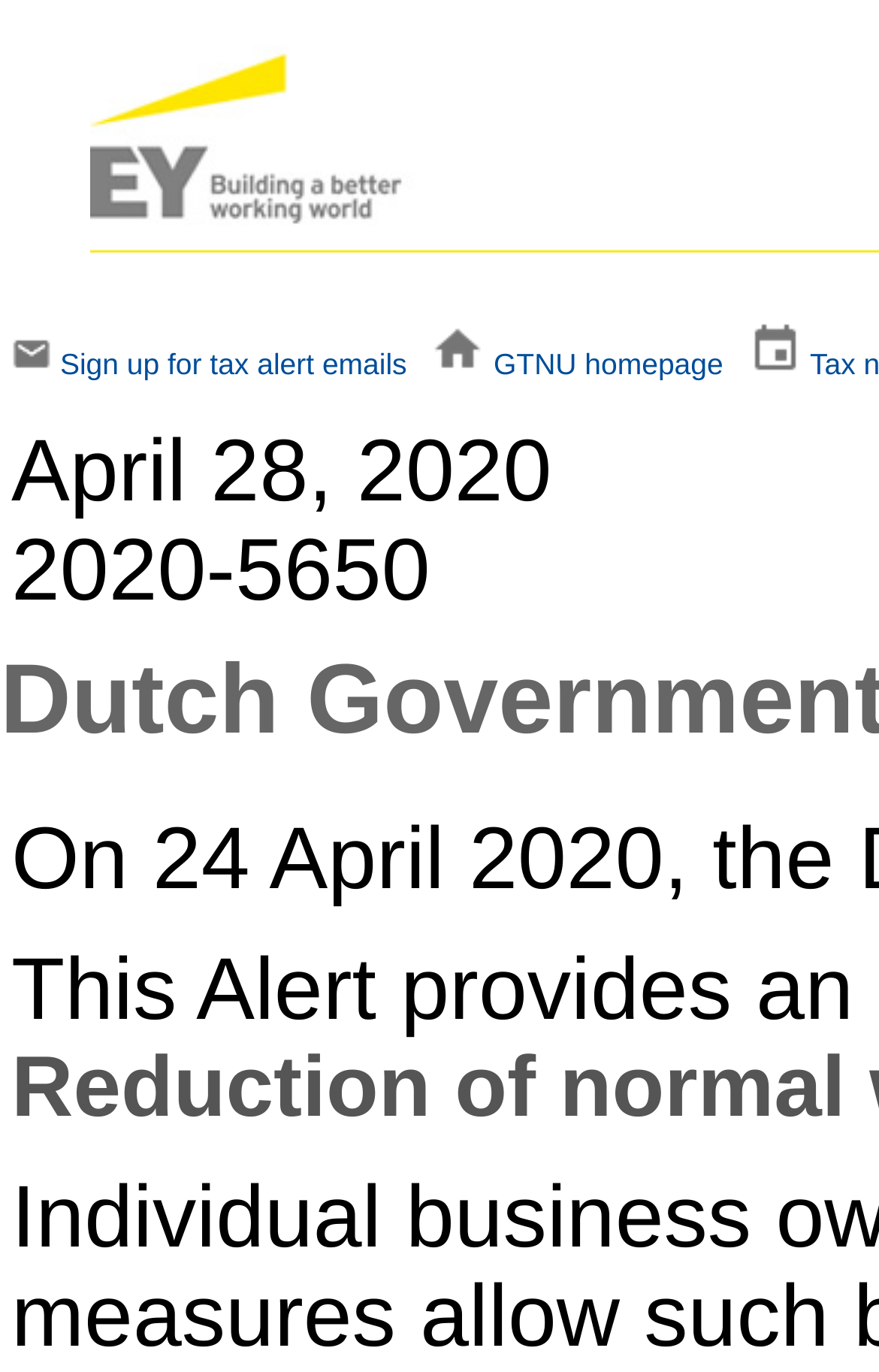Calculate the bounding box coordinates of the UI element given the description: "GTNU homepage".

[0.562, 0.253, 0.823, 0.278]